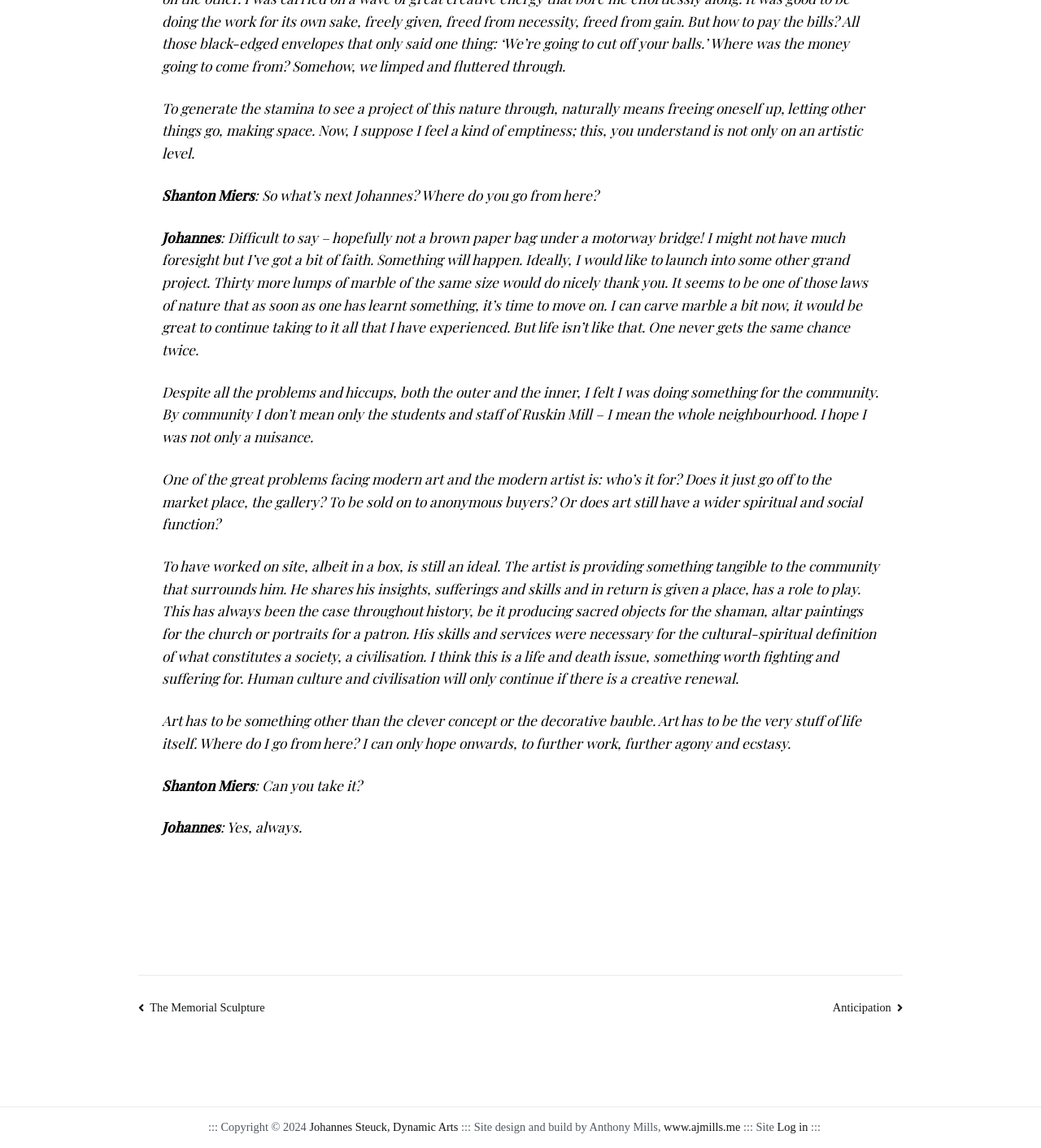What is the topic of discussion in the interview?
From the details in the image, answer the question comprehensively.

The conversation between Shanton Miers and Johannes revolves around the purpose of art, its role in the community, and the artist's place in society.